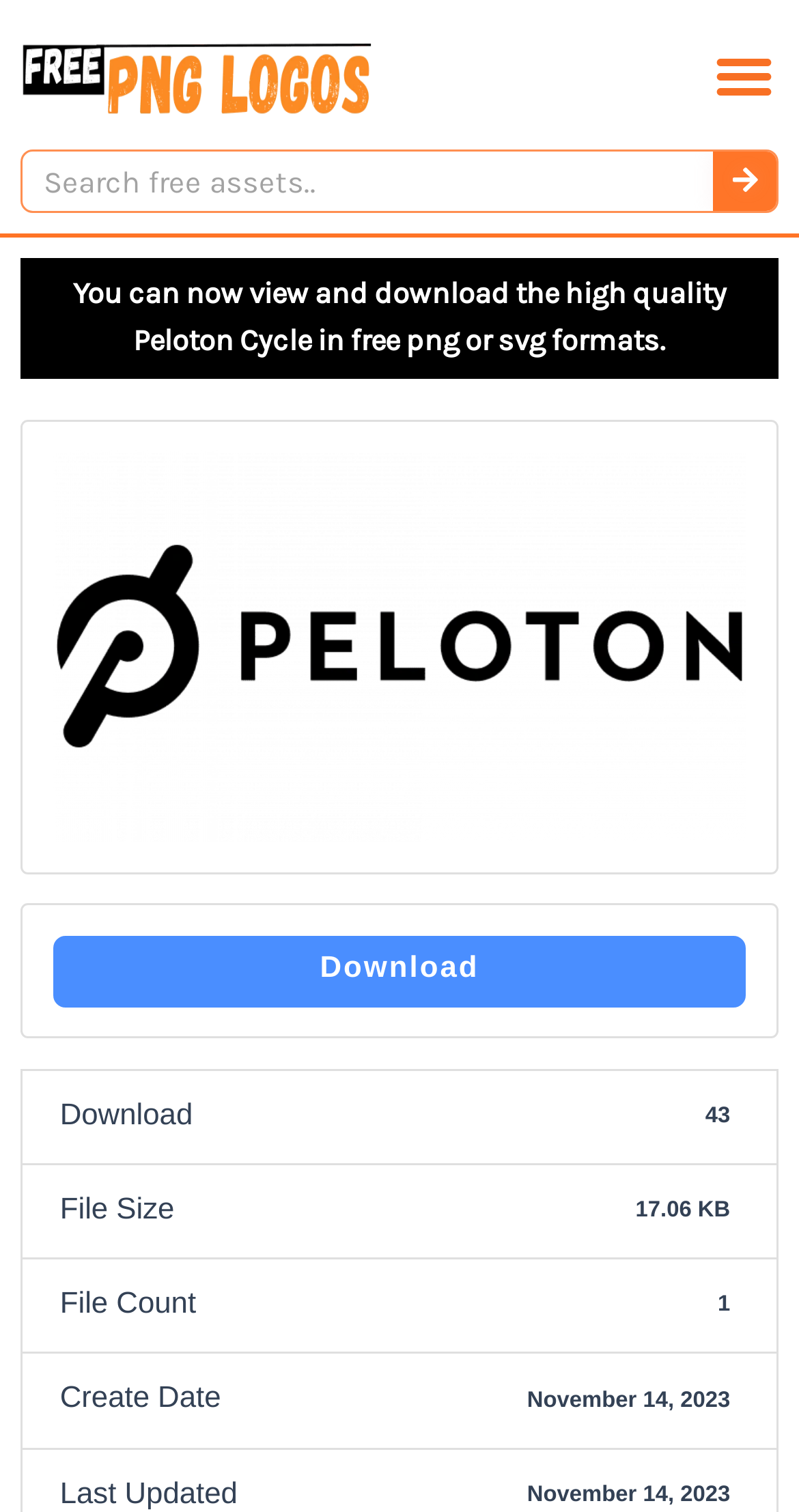Can you find the bounding box coordinates for the UI element given this description: "Download"? Provide the coordinates as four float numbers between 0 and 1: [left, top, right, bottom].

[0.066, 0.619, 0.934, 0.666]